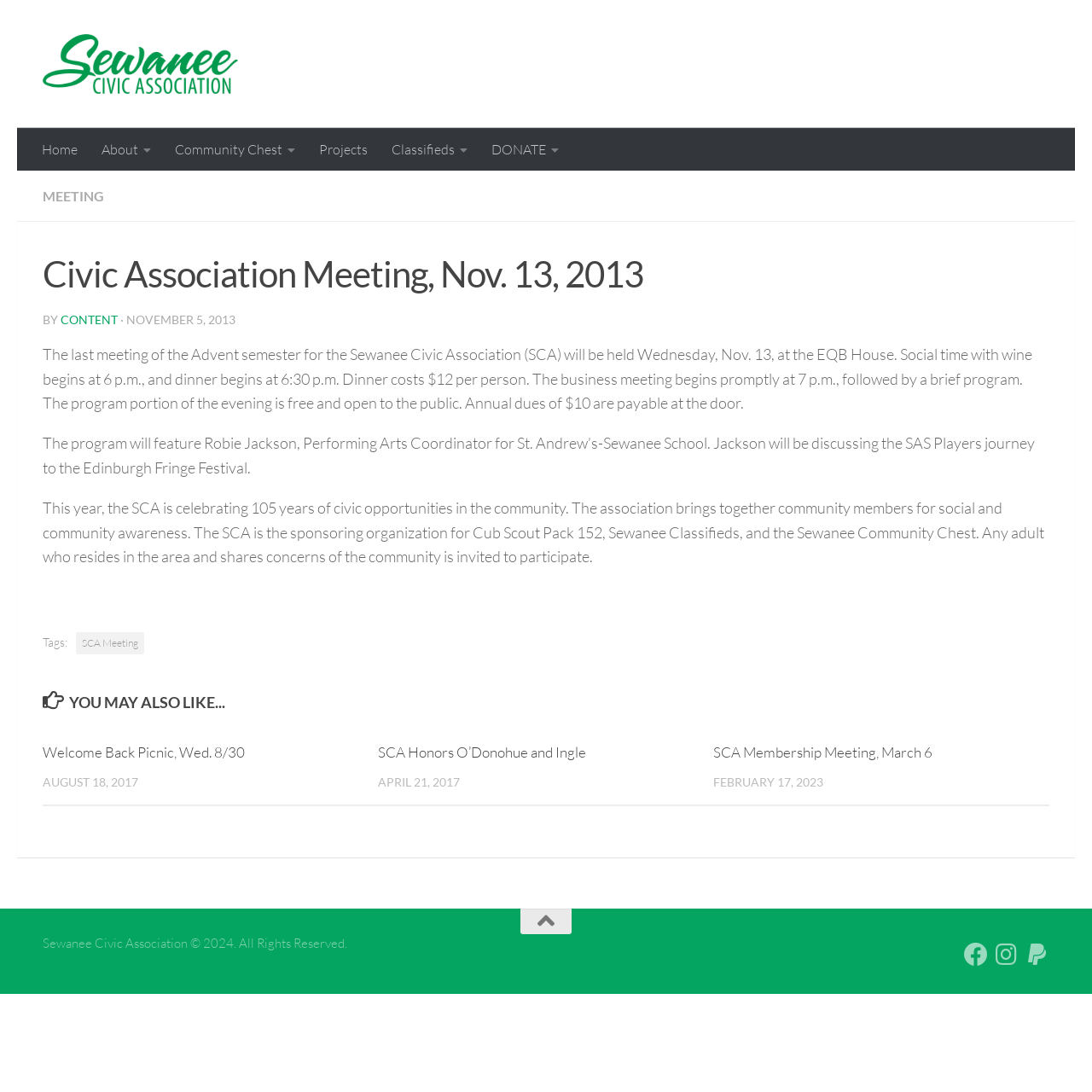What is the date of the civic association meeting?
Use the information from the image to give a detailed answer to the question.

The date of the civic association meeting can be found in the heading 'Civic Association Meeting, Nov. 13, 2013' which is the main topic of the webpage.